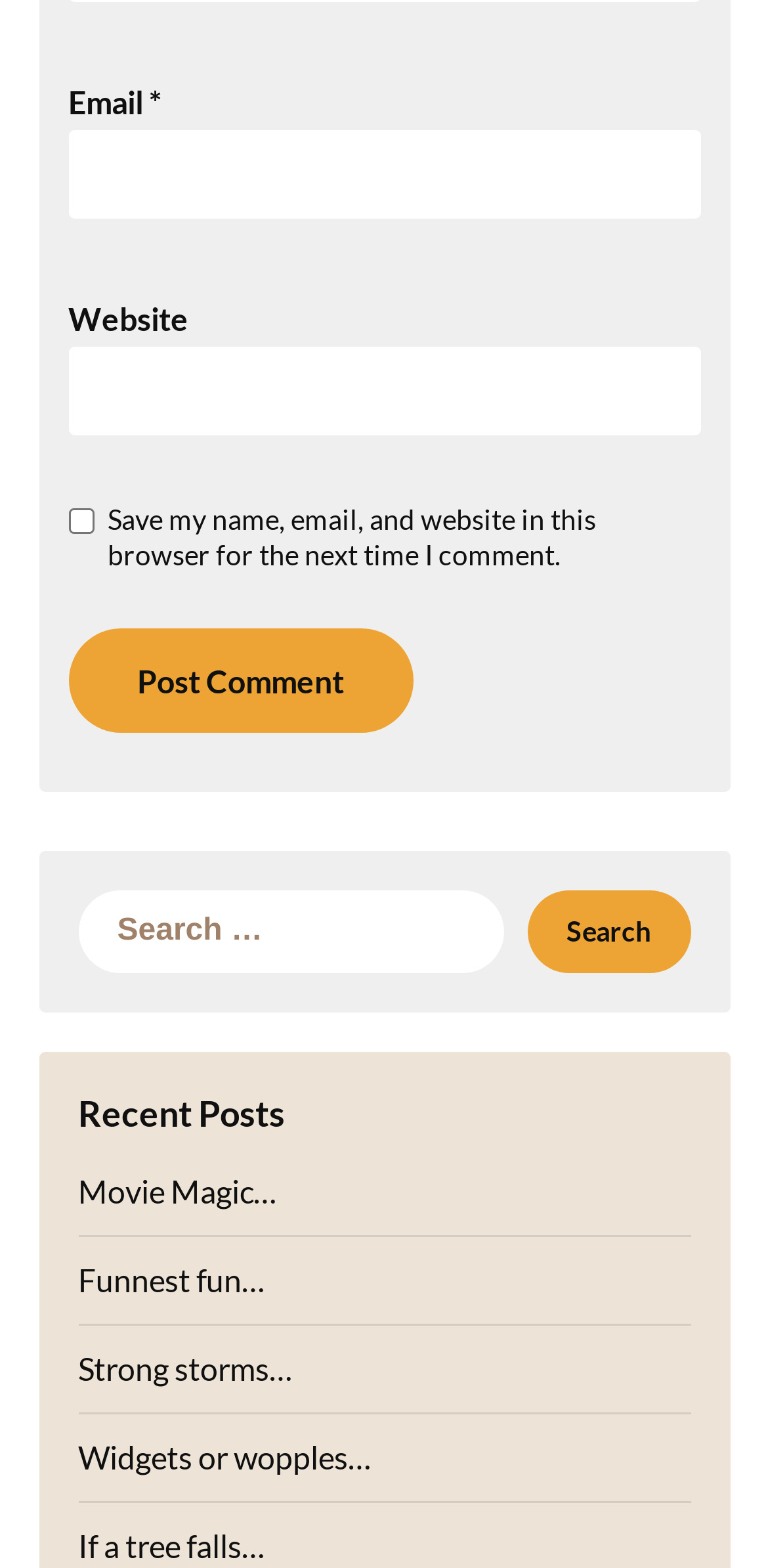How many links are there under 'Recent Posts'?
Based on the screenshot, answer the question with a single word or phrase.

5